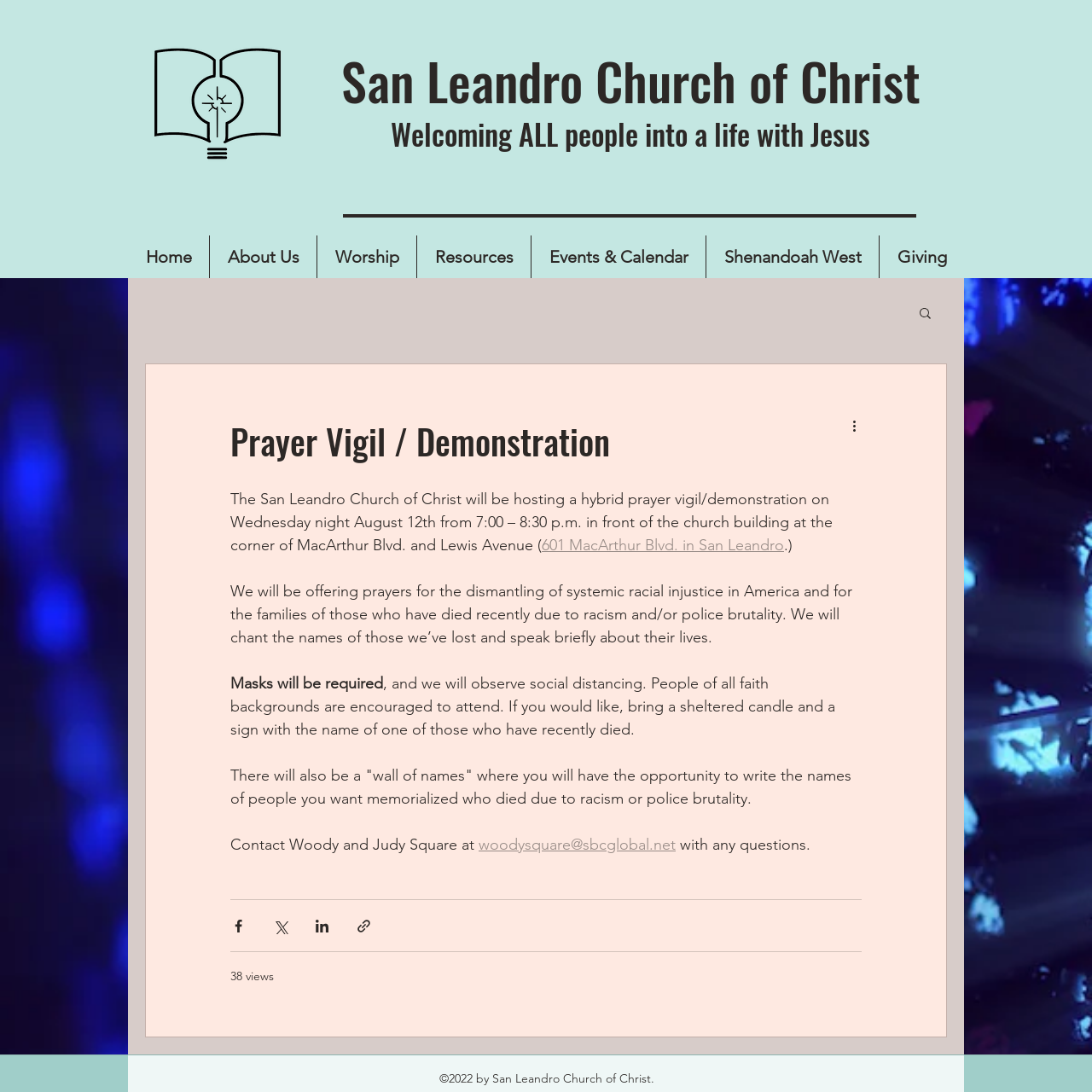What is the date of the prayer vigil? Observe the screenshot and provide a one-word or short phrase answer.

August 12th